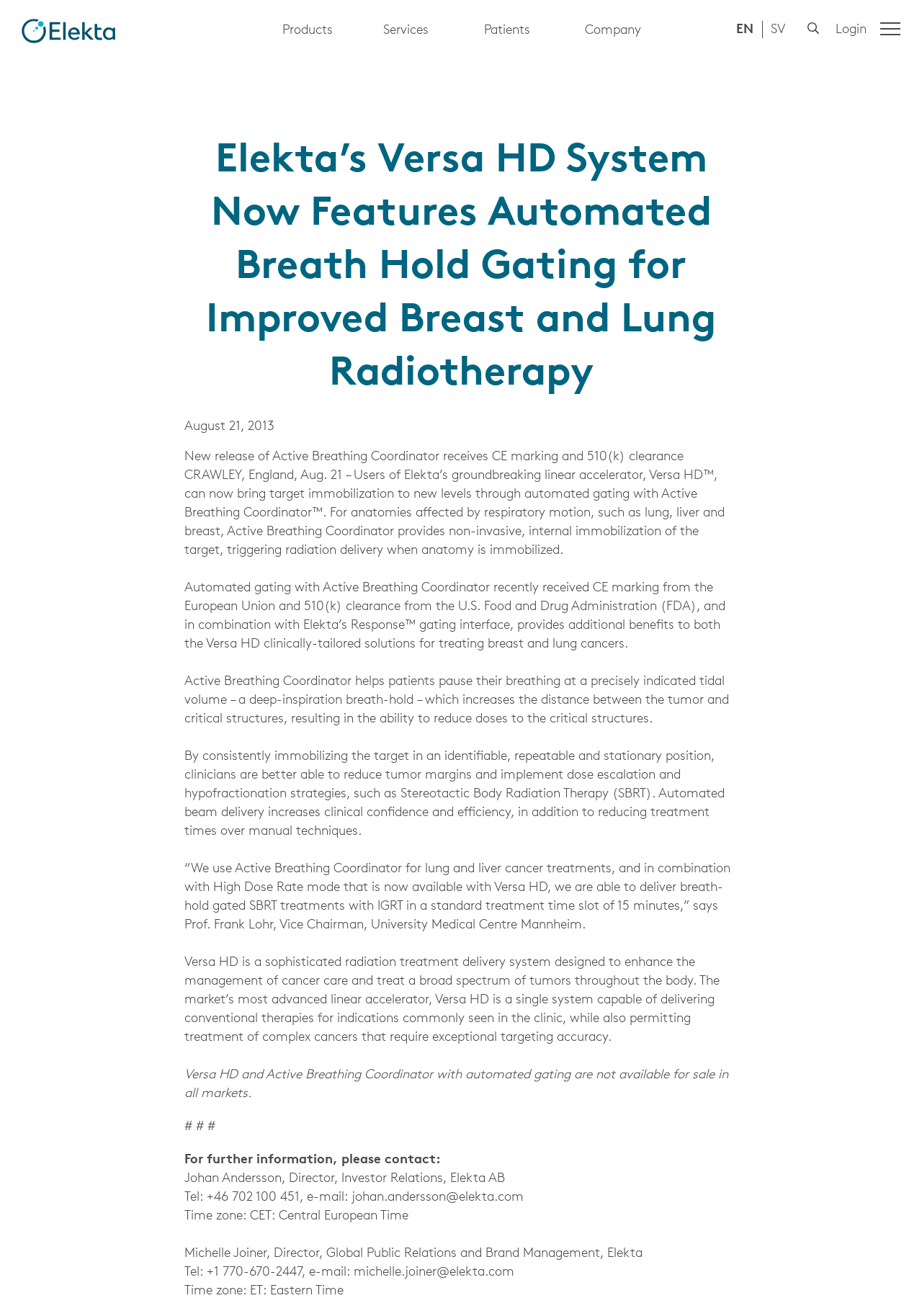Could you highlight the region that needs to be clicked to execute the instruction: "Follow on Twitter"?

None